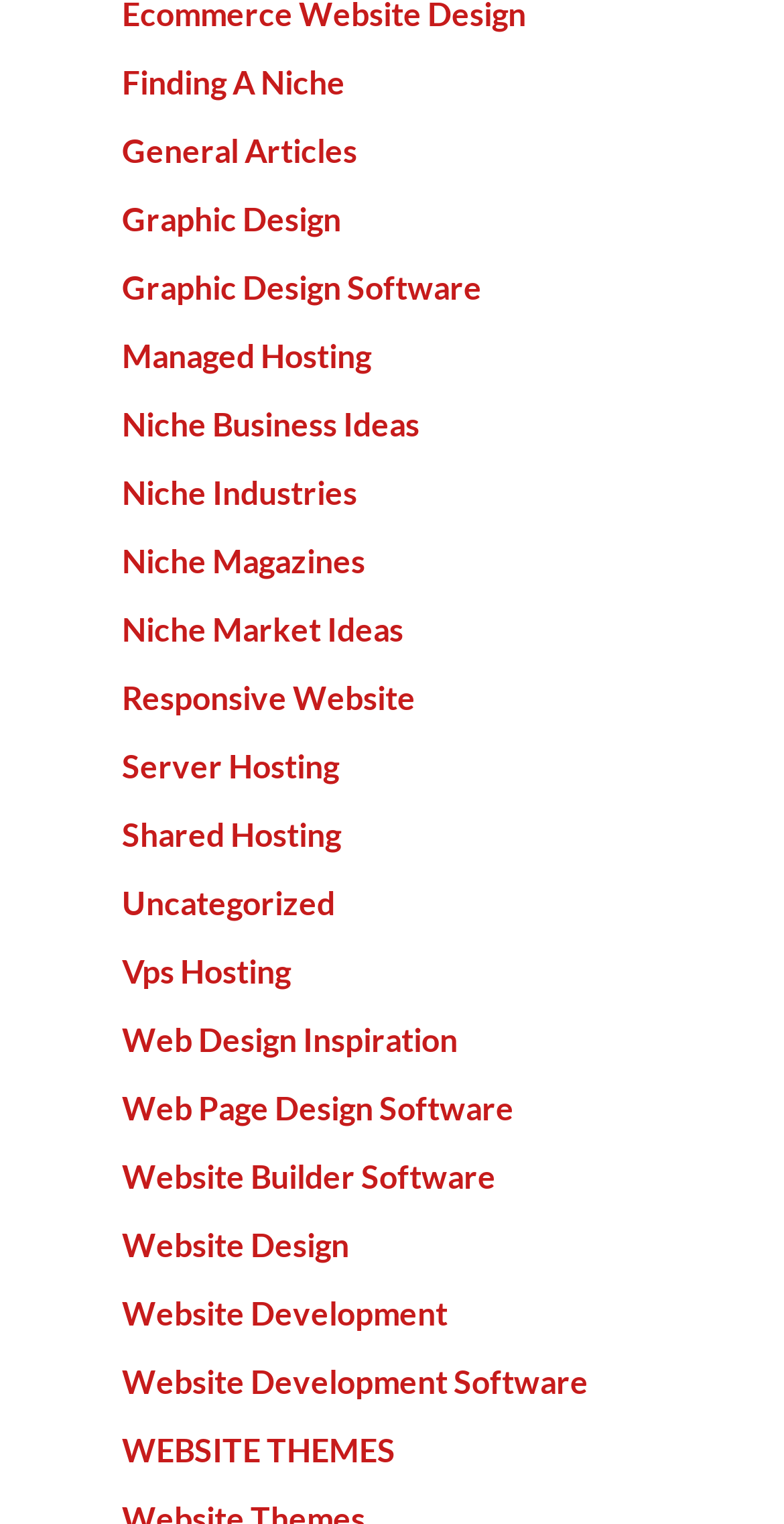How many links are related to graphic design on the webpage?
Refer to the screenshot and answer in one word or phrase.

2